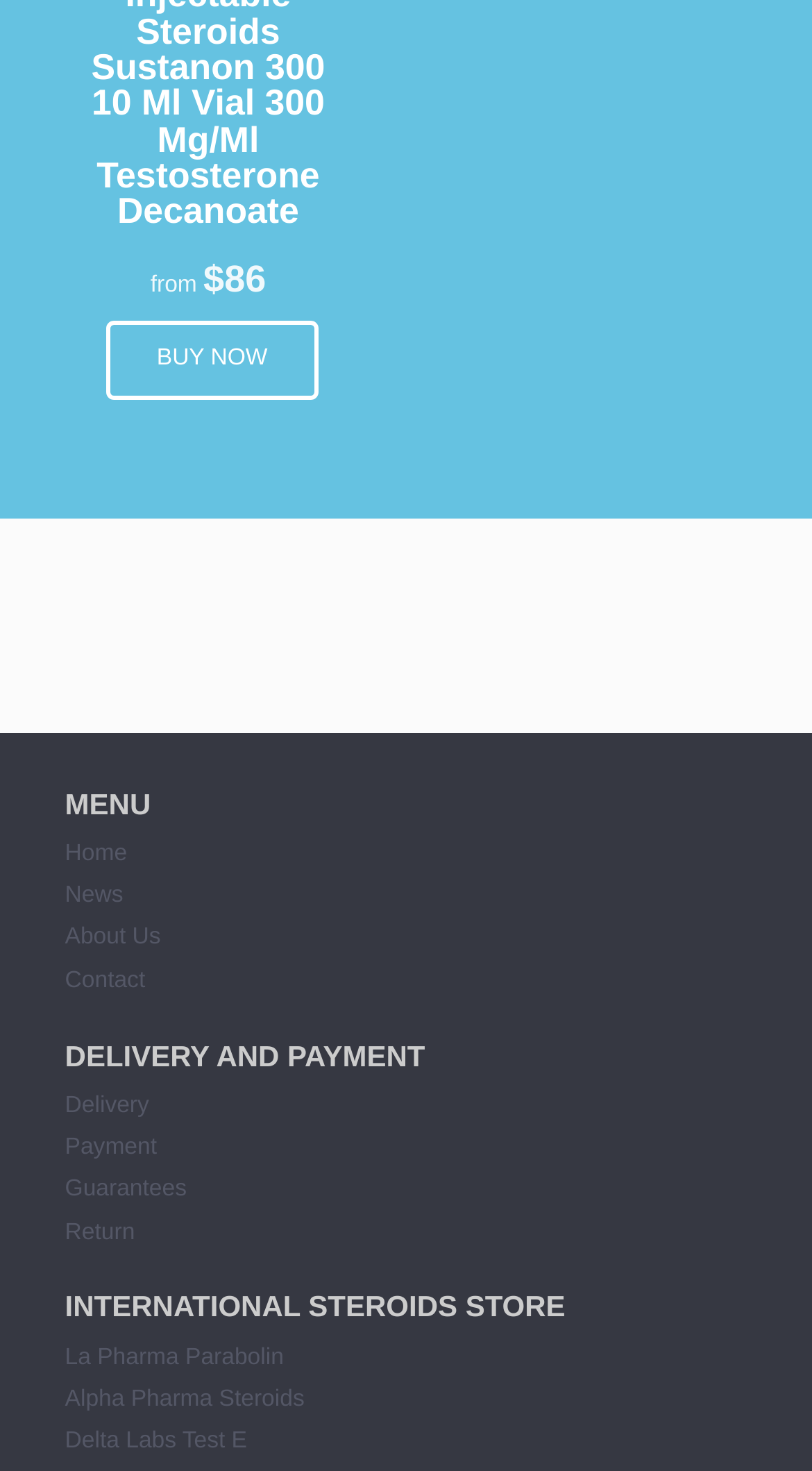Provide the bounding box coordinates for the area that should be clicked to complete the instruction: "View MORE INFO".

[0.361, 0.445, 0.639, 0.493]